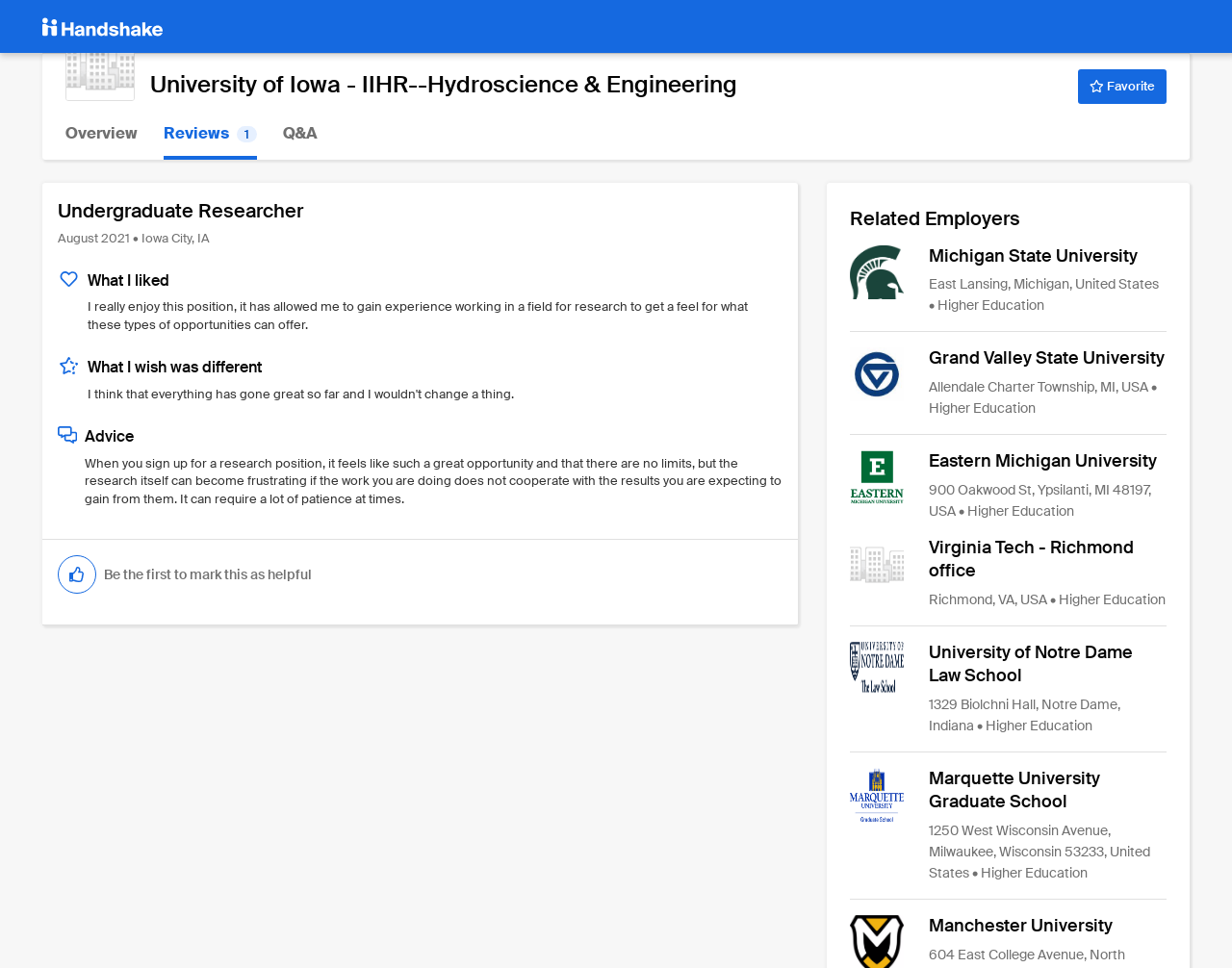Please predict the bounding box coordinates of the element's region where a click is necessary to complete the following instruction: "Mark this review as helpful". The coordinates should be represented by four float numbers between 0 and 1, i.e., [left, top, right, bottom].

[0.047, 0.574, 0.078, 0.614]